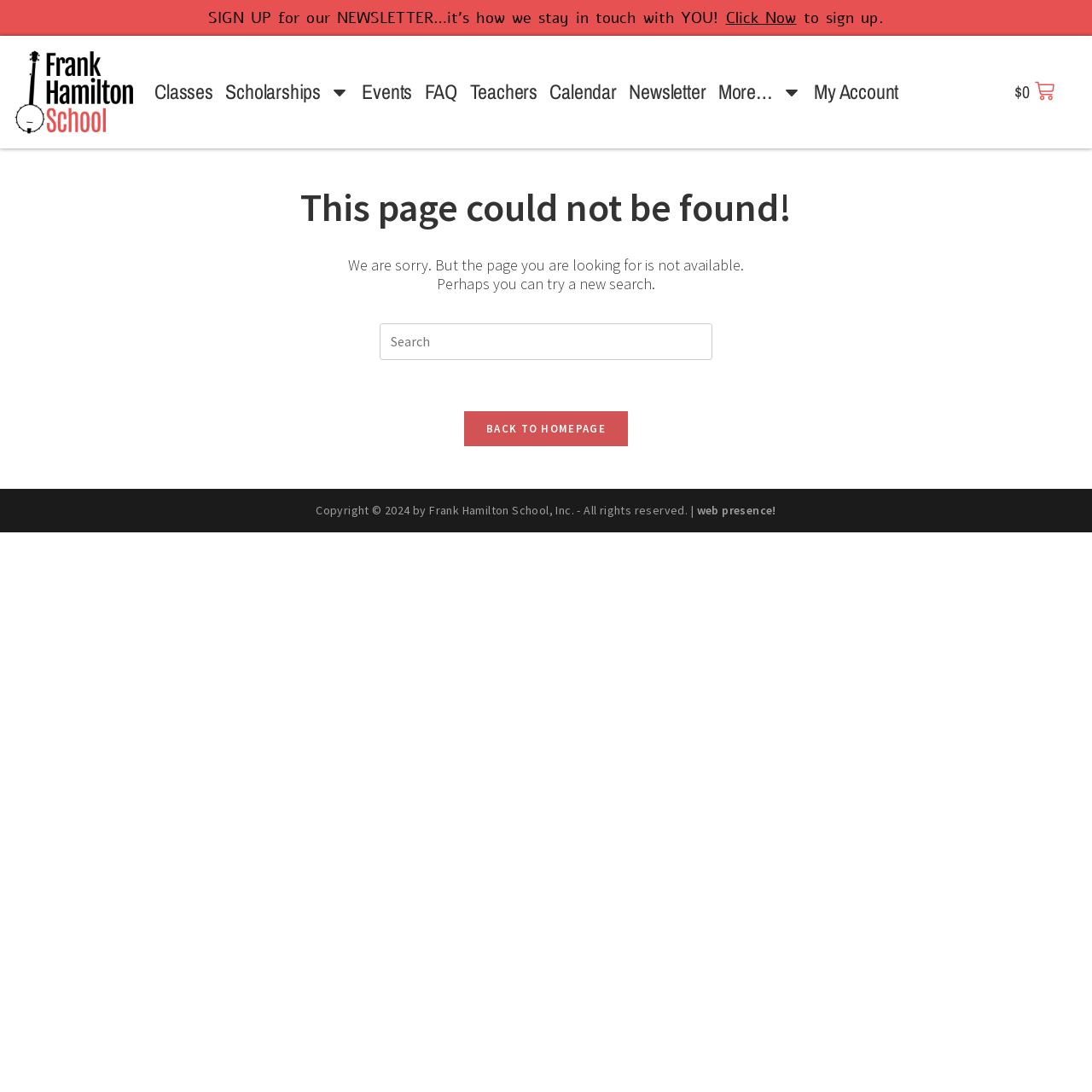Please identify the bounding box coordinates of the clickable region that I should interact with to perform the following instruction: "Go to the classes page". The coordinates should be expressed as four float numbers between 0 and 1, i.e., [left, top, right, bottom].

[0.136, 0.07, 0.201, 0.098]